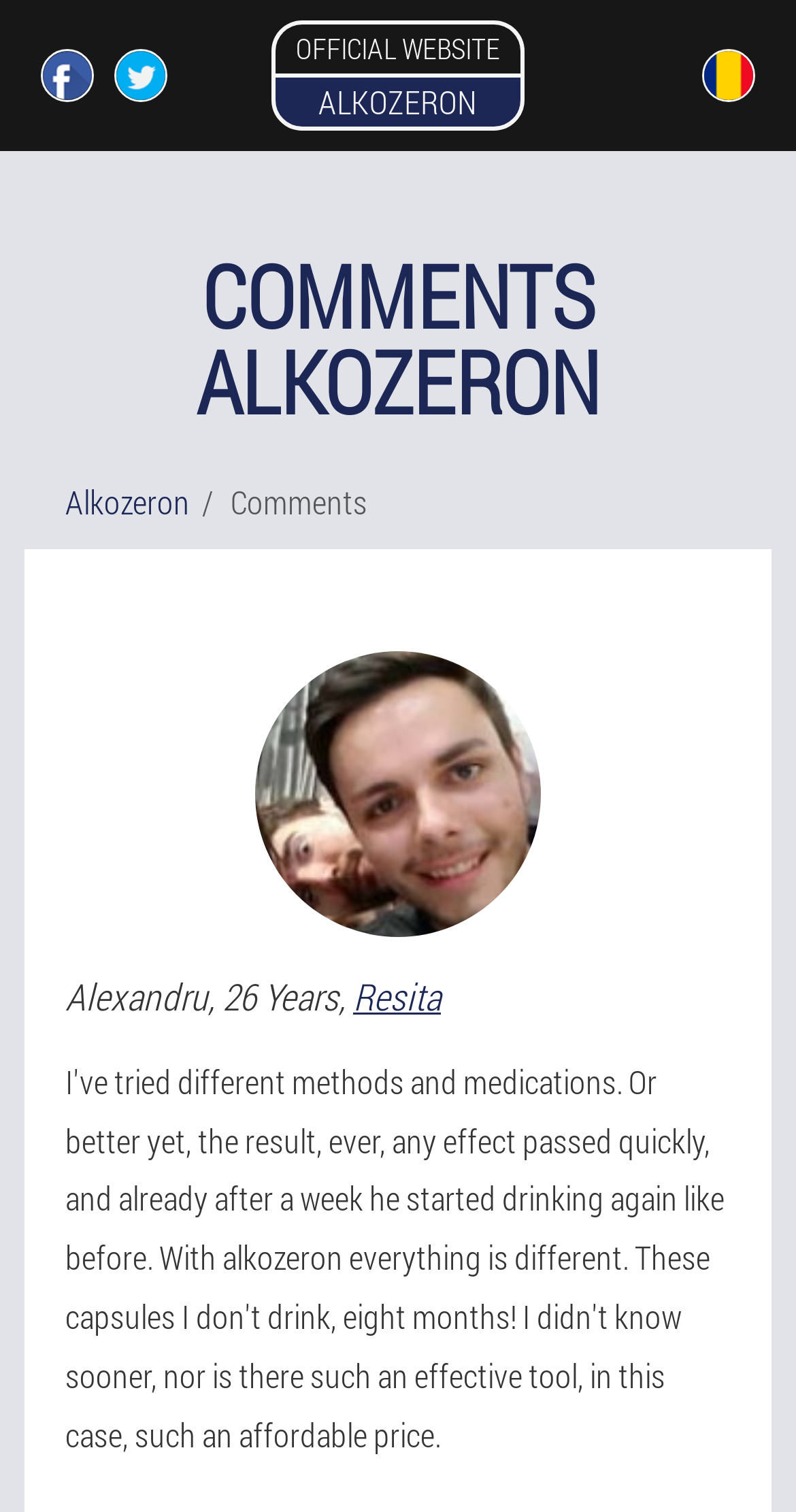Summarize the webpage with intricate details.

The webpage is about "Comments Alkozeron" and appears to be a profile or fan page. At the top, there are three social media links: Facebook, Twitter, and a link to the official Alkozeron website. The Facebook and Twitter links are positioned side by side, with the Facebook link on the left and the Twitter link on the right. The official website link is located to the right of these two links, taking up more horizontal space.

Below the social media links, there is a large heading that reads "COMMENTS ALKOZERON" in a prominent font. Underneath the heading, there are two links: "Alkozeron /" and "Comments". These links are positioned side by side, with the "Alkozeron /" link on the left and the "Comments" link on the right.

Further down, there is an image of a person, identified as "Alexandru", which takes up a significant portion of the page. Below the image, there is a brief description that reads ", 26 Years," followed by a link to "Resita", which is likely a location.

To the right of the image and description, there is an article section that takes up the remaining space on the page. At the top right corner of the page, there is a small image of the Romanian flag.